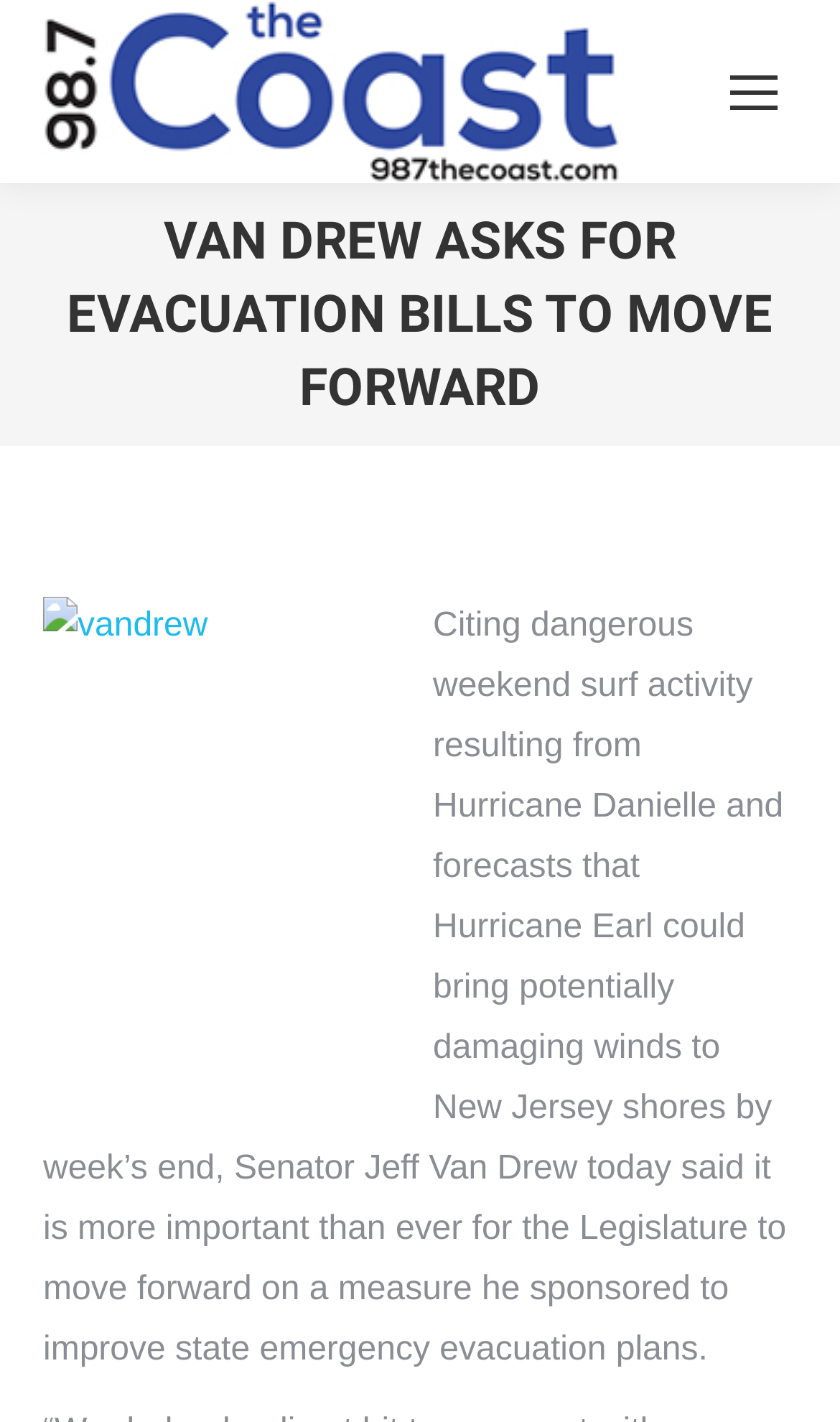Utilize the information from the image to answer the question in detail:
Who is the senator mentioned in the article?

The article mentions Senator Jeff Van Drew as the one who said it is more important than ever for the Legislature to move forward on a measure he sponsored to improve state emergency evacuation plans.